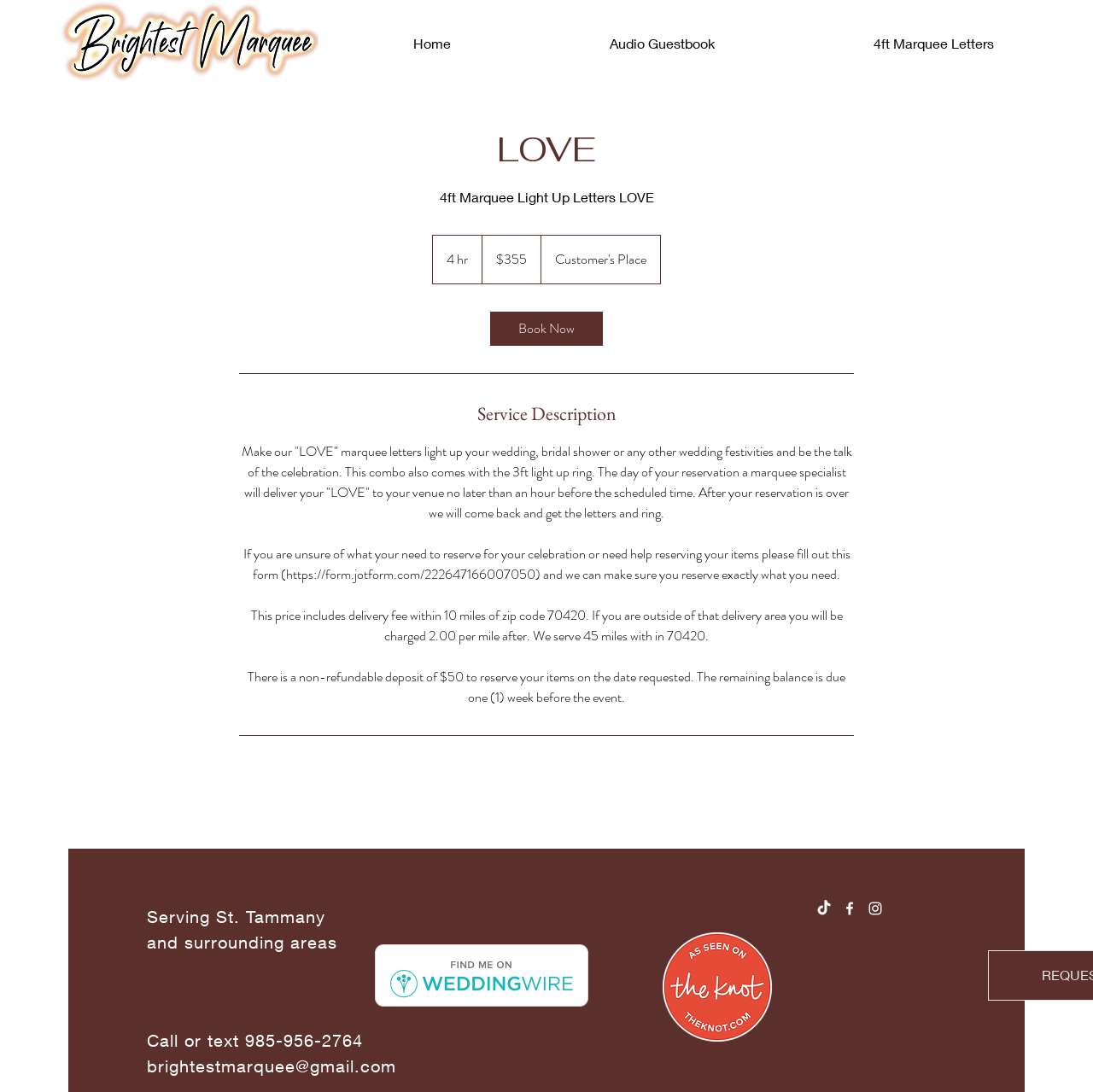Determine the coordinates of the bounding box for the clickable area needed to execute this instruction: "Contact via email".

[0.134, 0.967, 0.362, 0.985]